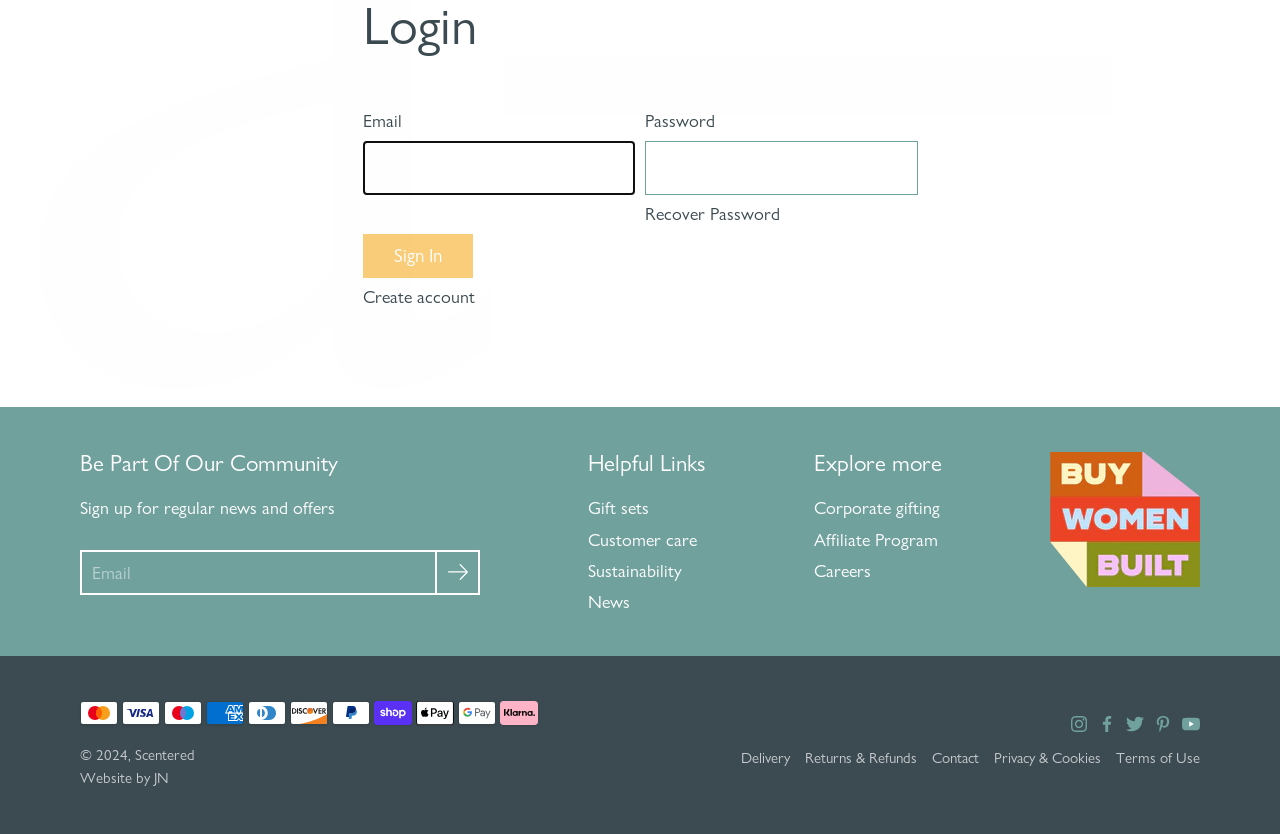Please find the bounding box for the UI component described as follows: "Privacy & Cookies".

[0.777, 0.898, 0.86, 0.92]